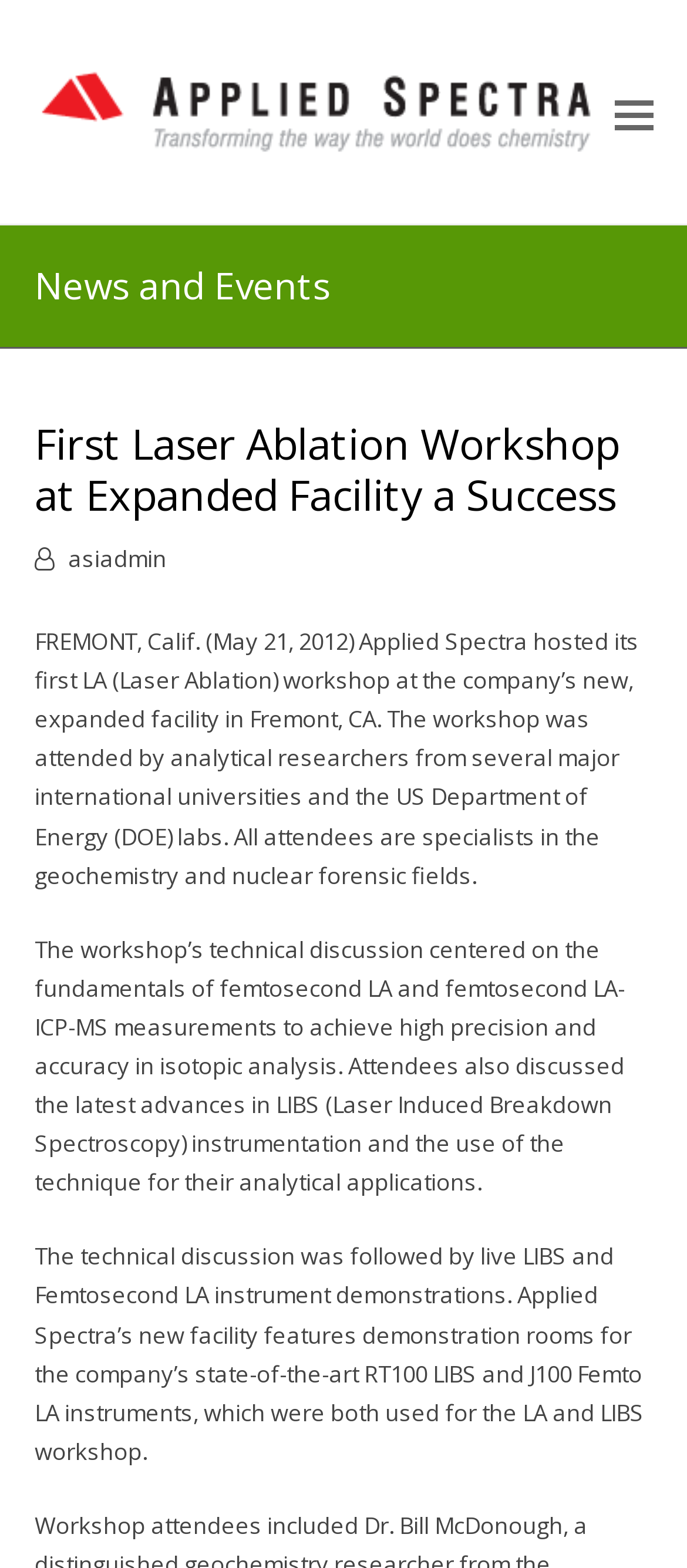Identify and provide the text of the main header on the webpage.

First Laser Ablation Workshop at Expanded Facility a Success